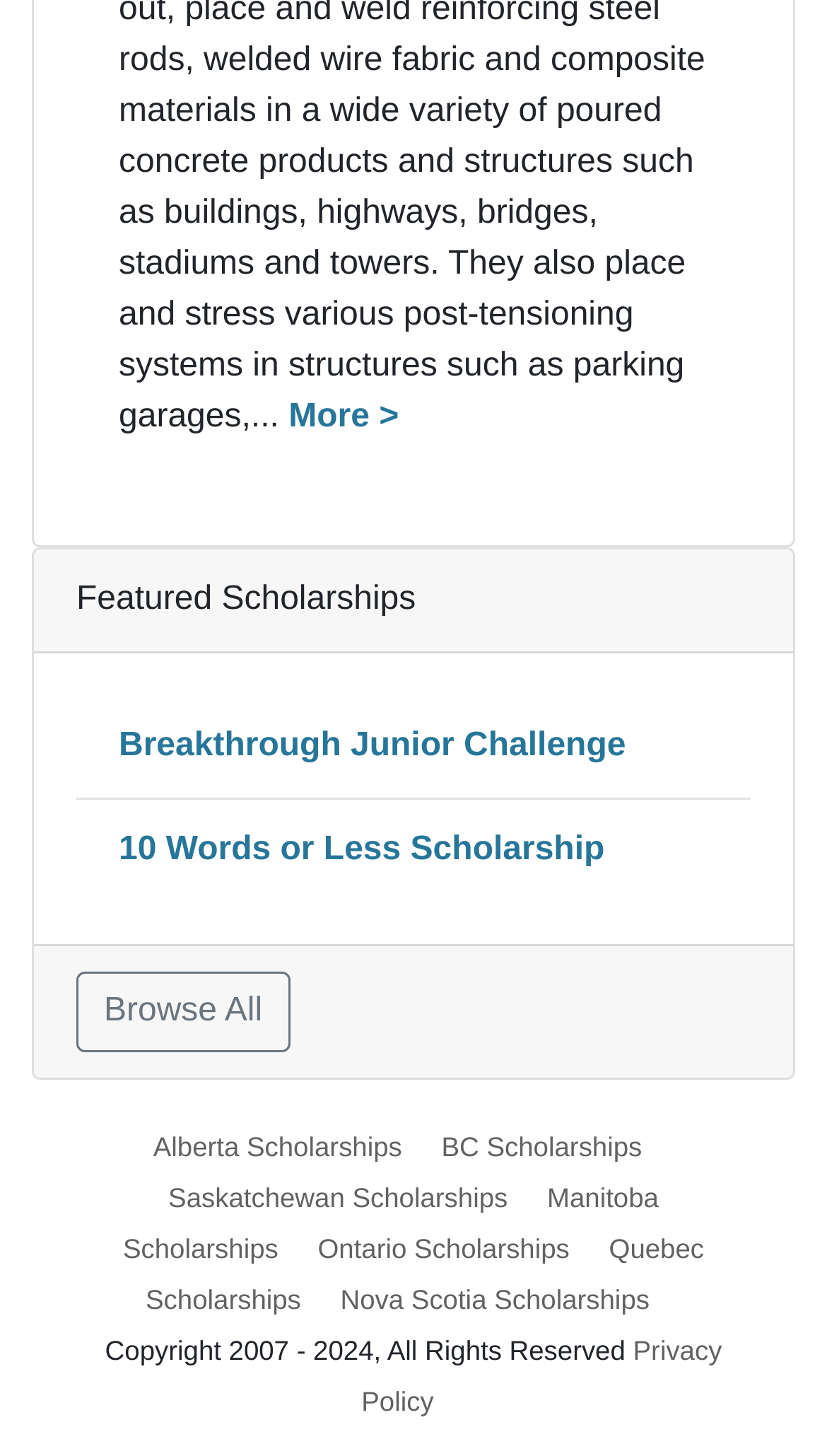What is the purpose of the 'Privacy Policy' link?
Could you answer the question with a detailed and thorough explanation?

The 'Privacy Policy' link is placed at the bottom of the webpage, suggesting that it allows users to view the website's privacy policy, which outlines how the website handles user data.